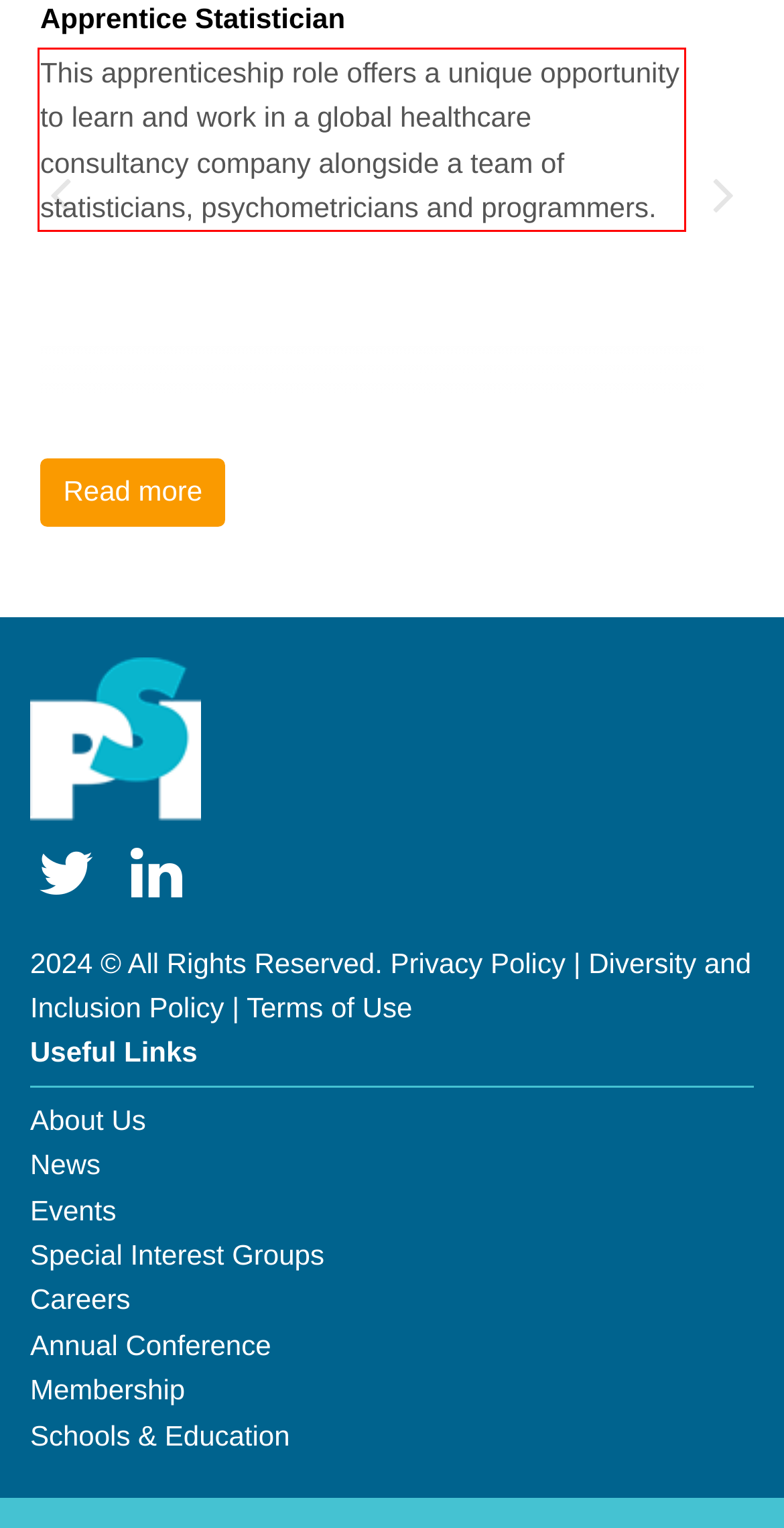Please use OCR to extract the text content from the red bounding box in the provided webpage screenshot.

This apprenticeship role offers a unique opportunity to learn and work in a global healthcare consultancy company alongside a team of statisticians, psychometricians and programmers.